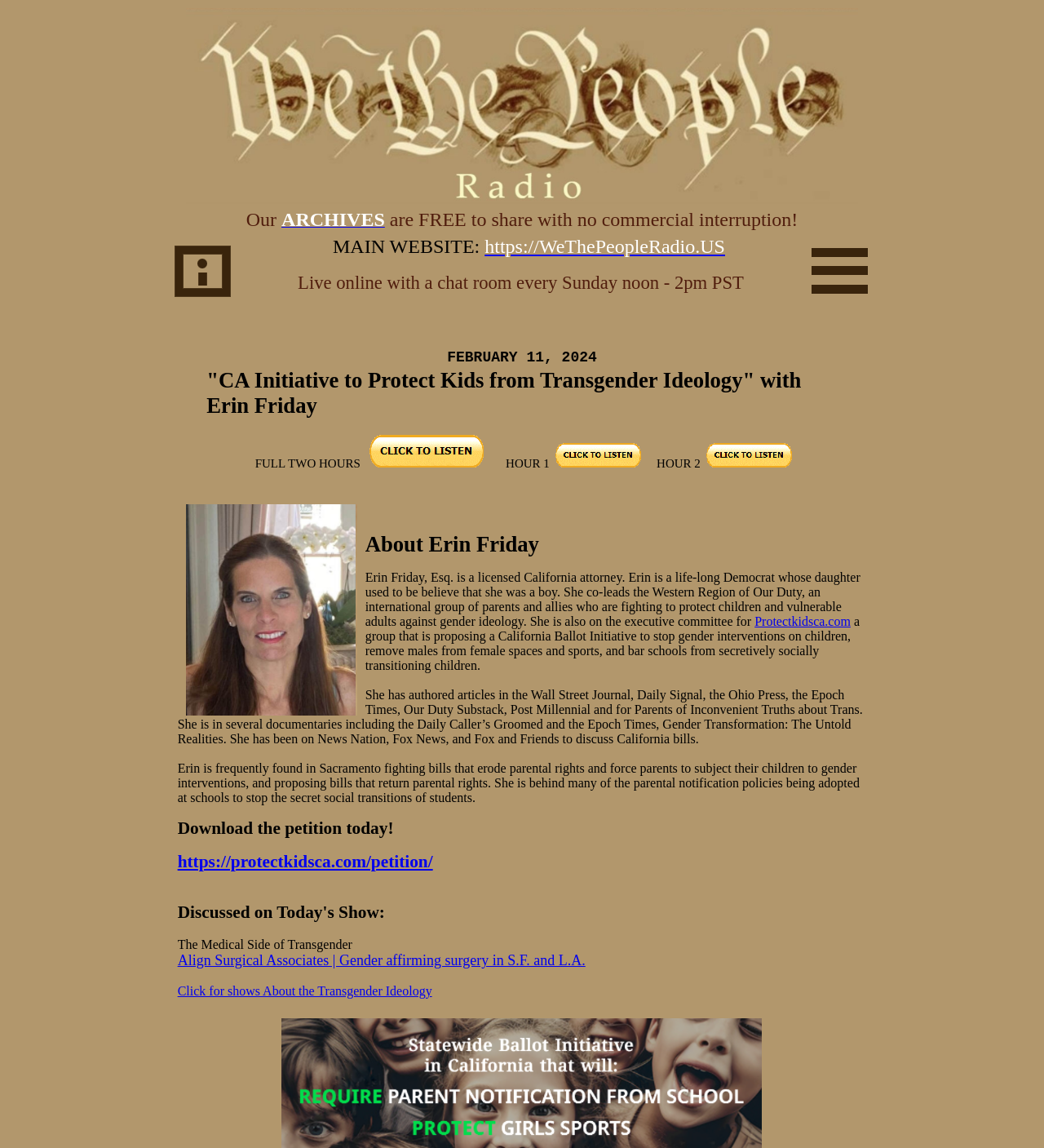Provide the bounding box coordinates of the HTML element this sentence describes: "Protectkidsca.com".

[0.723, 0.538, 0.815, 0.55]